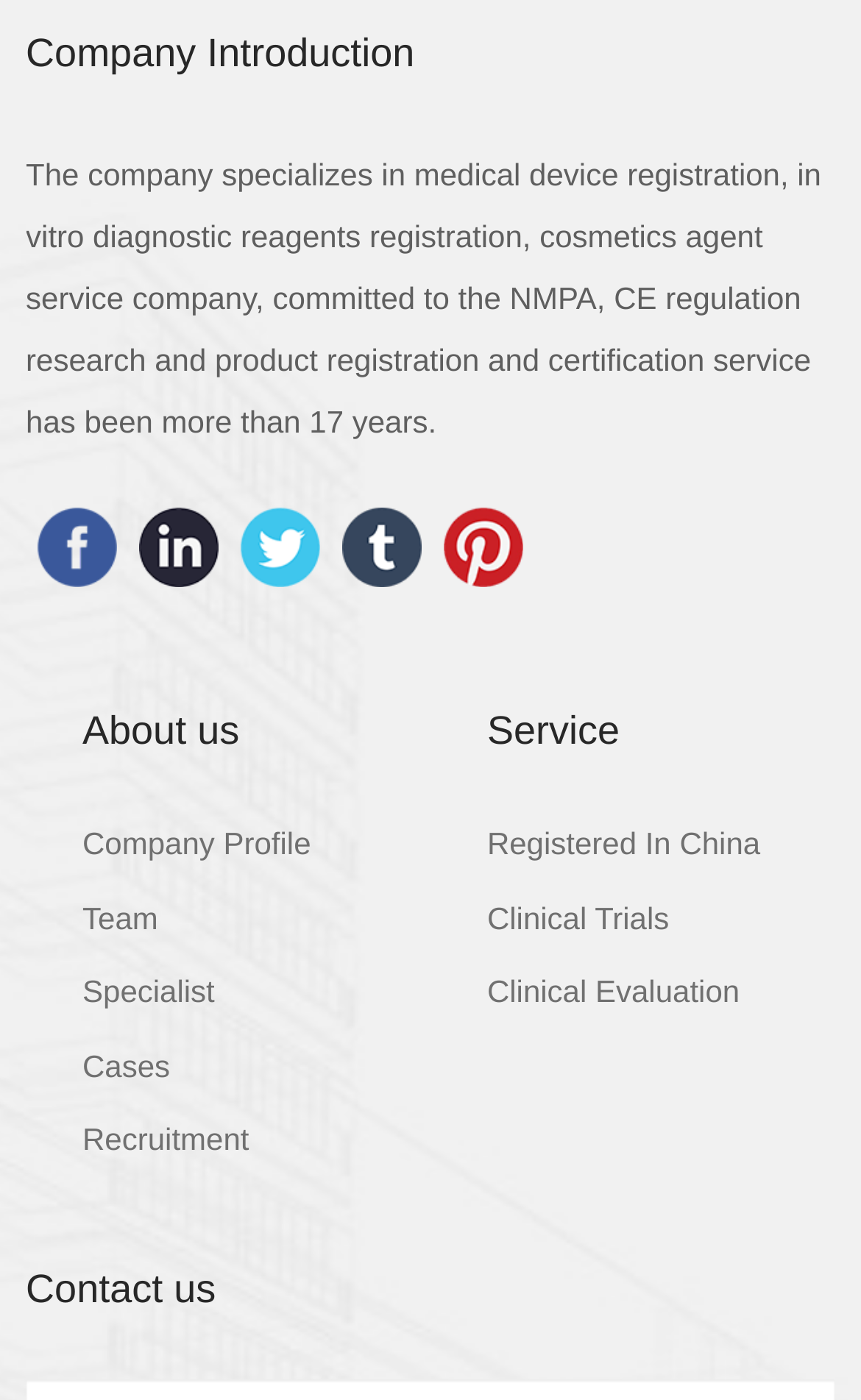Locate the bounding box coordinates of the clickable region to complete the following instruction: "Learn about the team."

[0.096, 0.643, 0.184, 0.668]